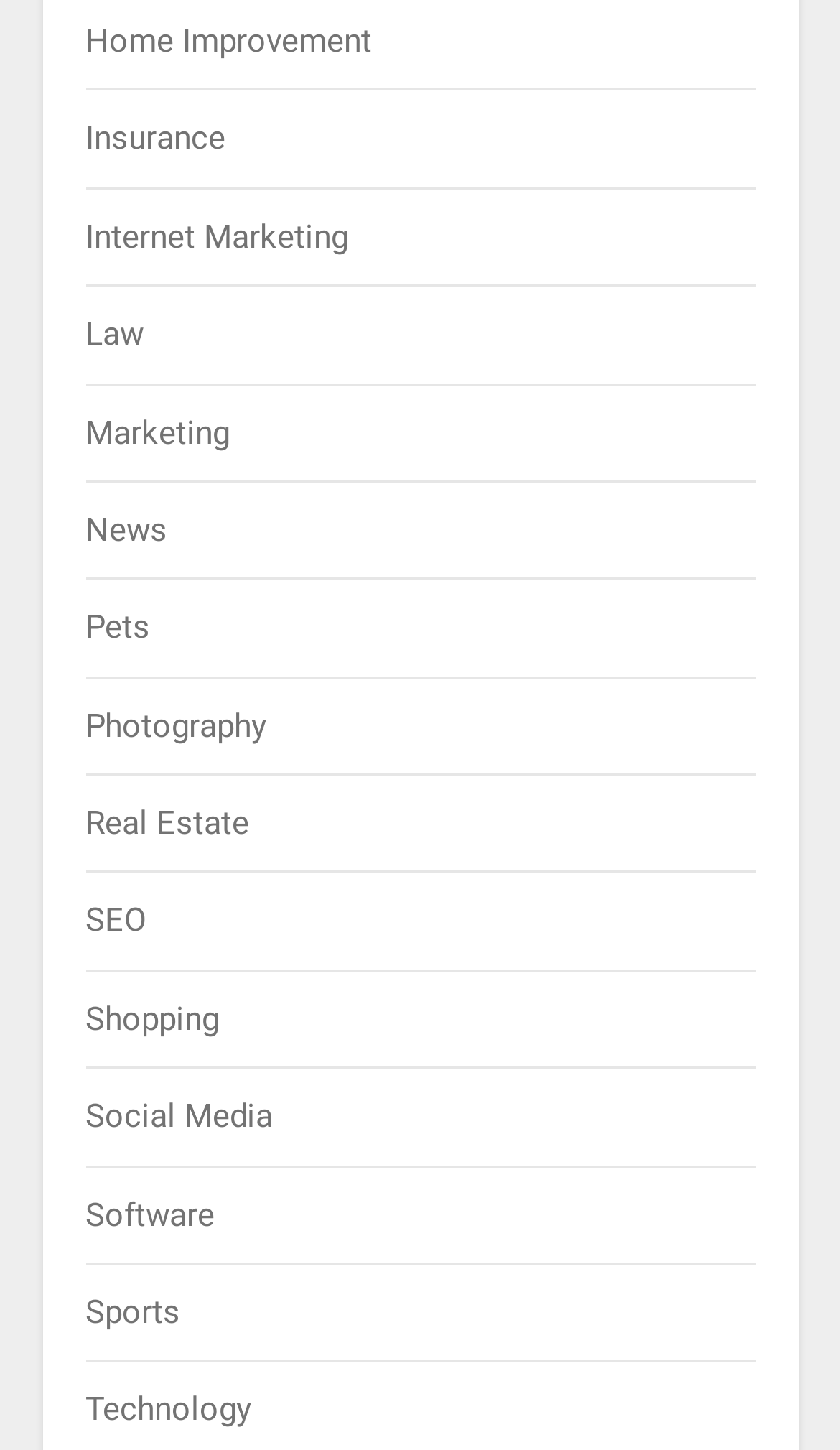What is the first category listed?
Look at the image and answer with only one word or phrase.

Home Improvement